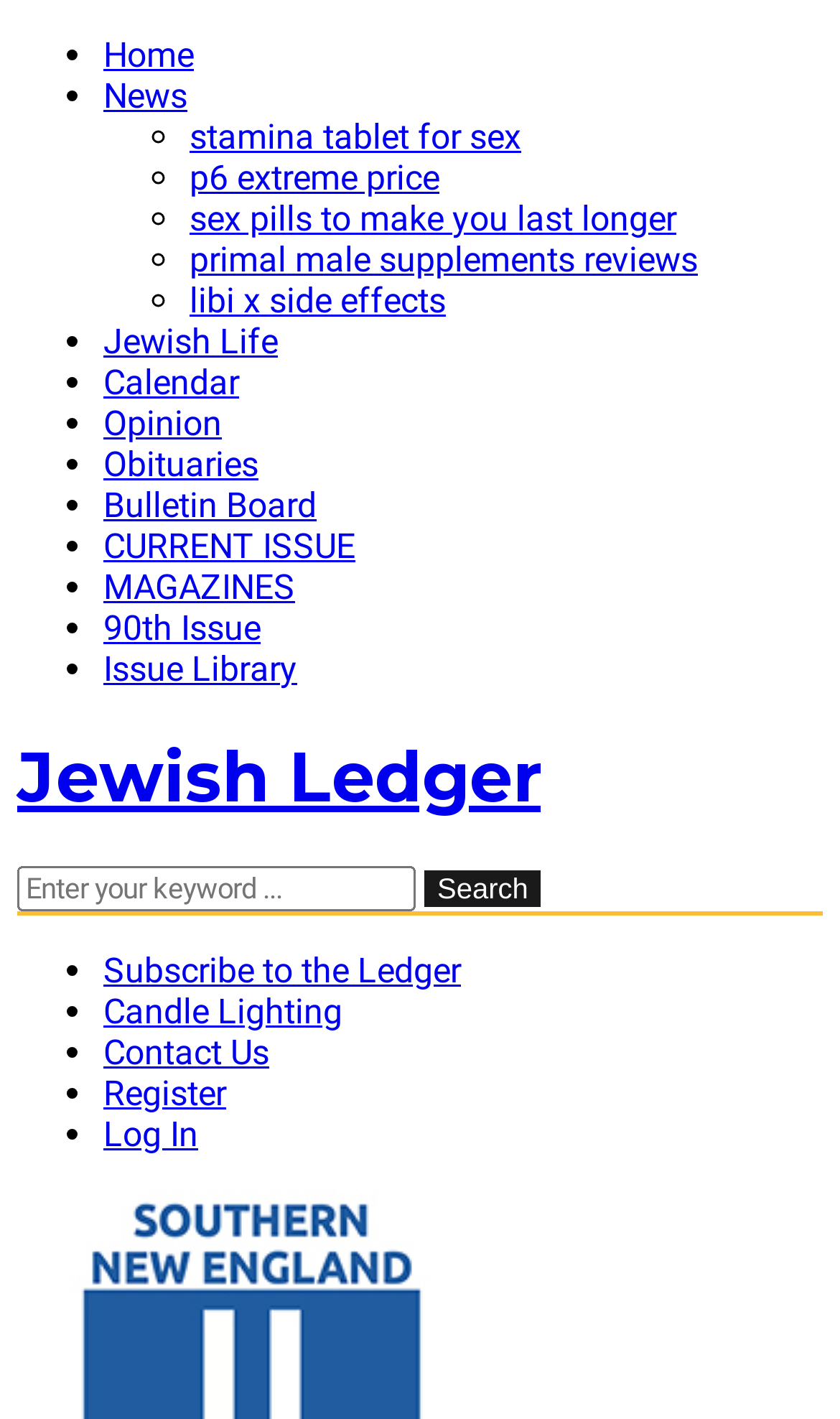Please study the image and answer the question comprehensively:
What are the links listed at the bottom of the webpage?

The links are listed at the bottom of the webpage, each preceded by a list marker, and include 'Subscribe to the Ledger', 'Candle Lighting', 'Contact Us', and others. These links likely provide additional information or services related to the publication.